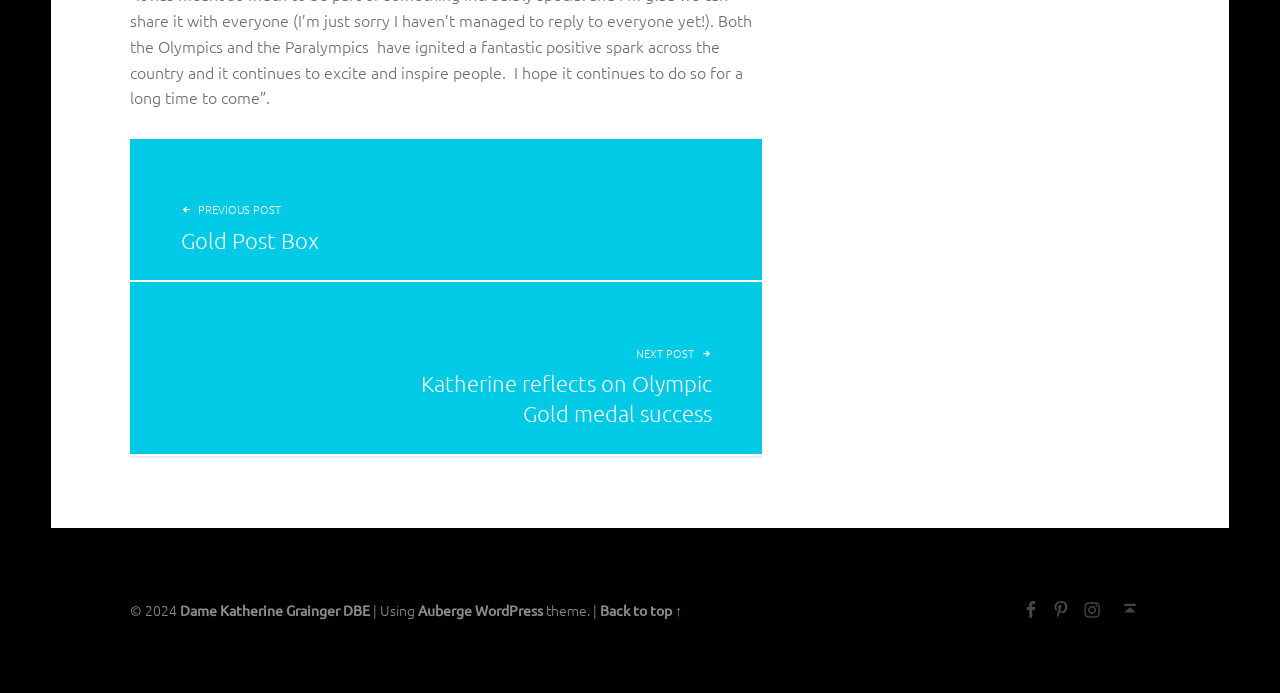What social media platforms are available?
Please provide a single word or phrase as your answer based on the image.

Facebook, Pinterest, Instagram